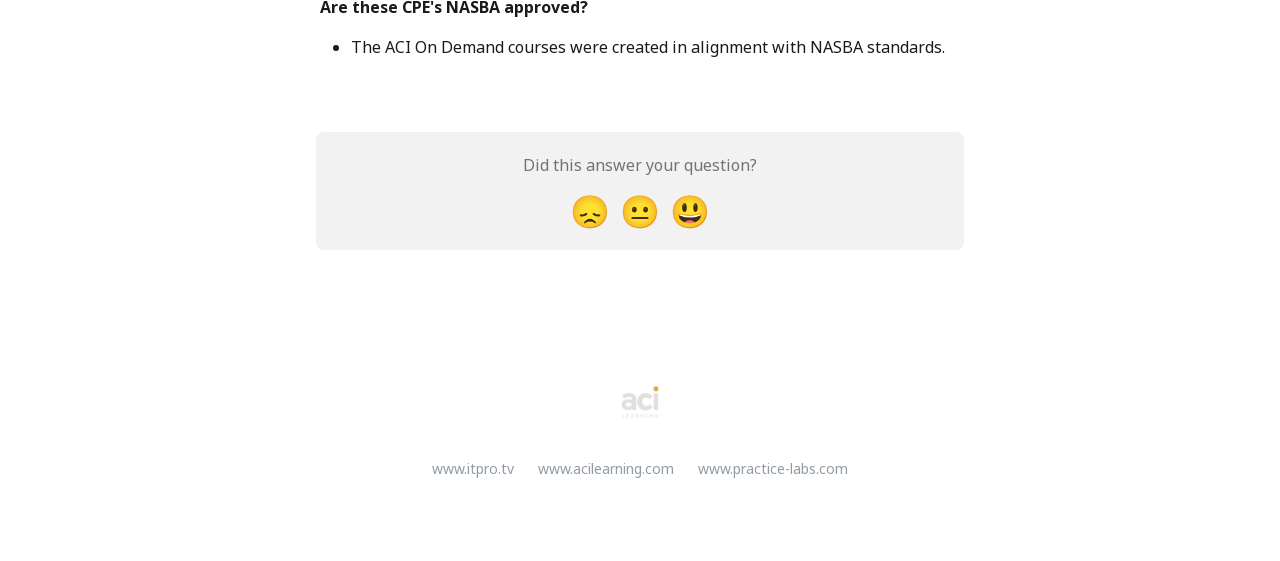Identify the bounding box for the given UI element using the description provided. Coordinates should be in the format (top-left x, top-left y, bottom-right x, bottom-right y) and must be between 0 and 1. Here is the description: www.practice-labs.com

[0.545, 0.819, 0.662, 0.852]